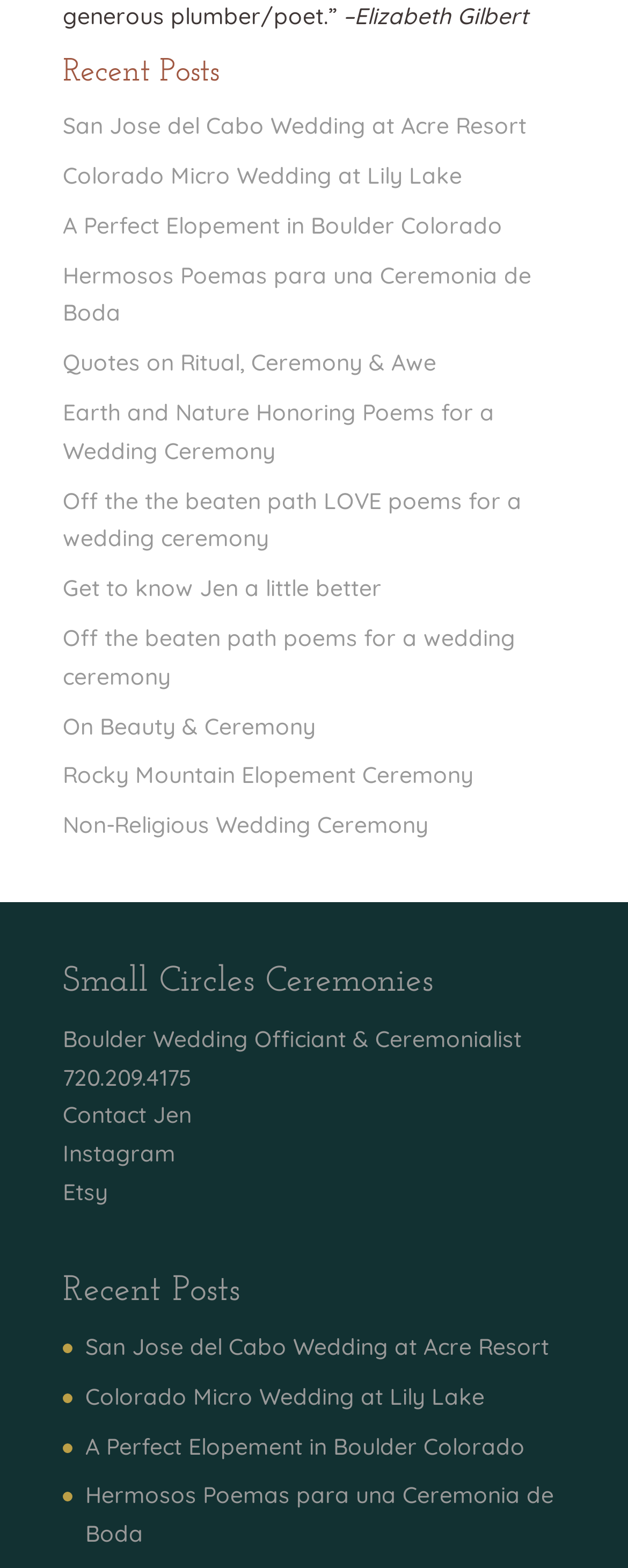Please specify the bounding box coordinates for the clickable region that will help you carry out the instruction: "View San Jose del Cabo Wedding at Acre Resort".

[0.1, 0.071, 0.838, 0.09]